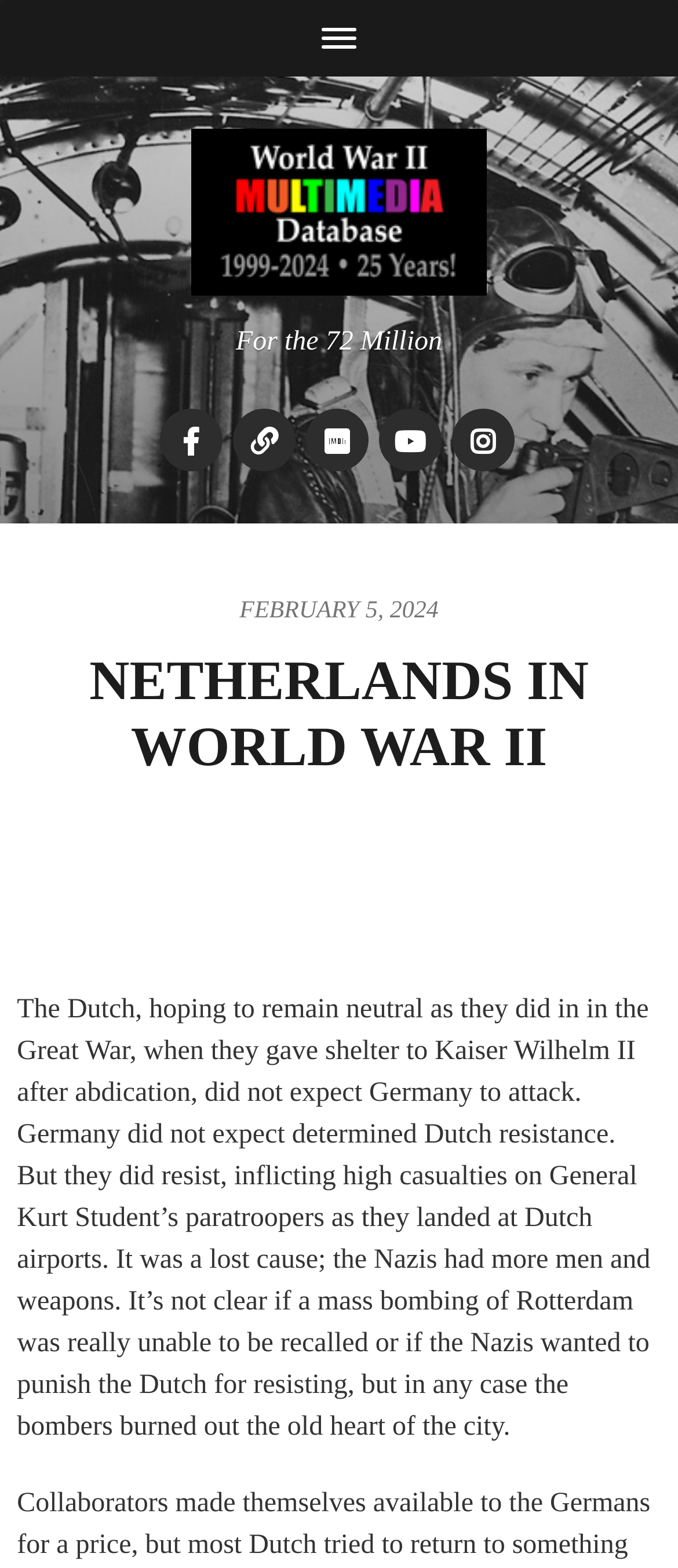Offer a meticulous caption that includes all visible features of the webpage.

The webpage is about Netherlands in World War II, with a focus on the country's experience during the war. At the top, there is a button and a link to "THE WORLD WAR II MULTIMEDIA DATABASE", accompanied by an image. Below this, there is a static text "For the 72 Million". 

To the right of the static text, there are five social media links, including Facebook, Threads, IMdb, YouTube, and Instagram, arranged horizontally. 

Below the social media links, there is a static text "FEBRUARY 5, 2024", followed by a heading "NETHERLANDS IN WORLD WAR II" that spans almost the entire width of the page. 

The main content of the webpage is a block of text that describes the Dutch experience during World War II, including their initial hopes to remain neutral, the German attack, and the subsequent resistance and bombing of Rotterdam. This text is positioned below the heading and occupies most of the page.